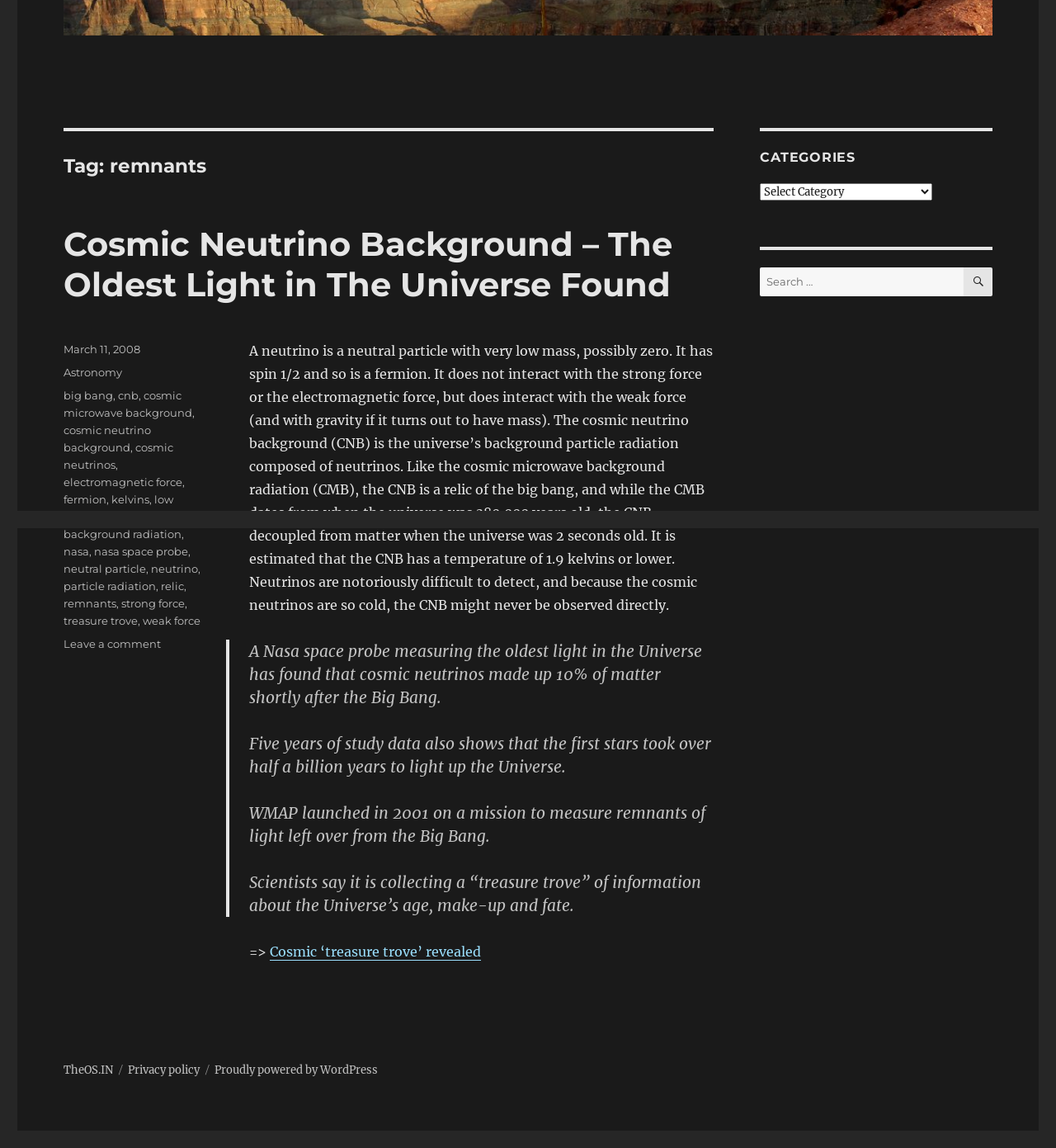Locate the bounding box coordinates of the UI element described by: "treasure trove". Provide the coordinates as four float numbers between 0 and 1, formatted as [left, top, right, bottom].

[0.06, 0.535, 0.131, 0.546]